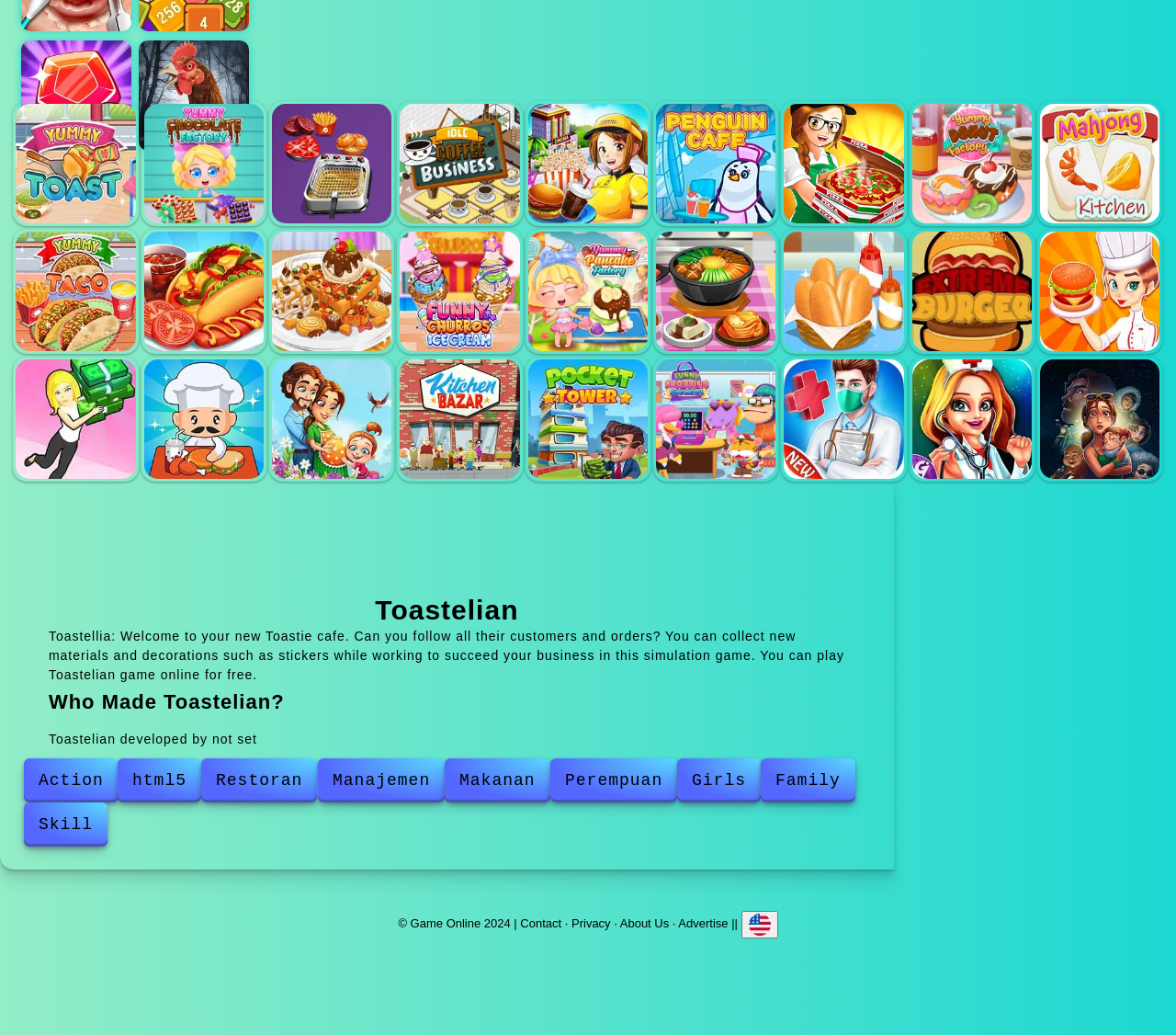Extract the bounding box coordinates of the UI element described by: "Privacy". The coordinates should include four float numbers ranging from 0 to 1, e.g., [left, top, right, bottom].

[0.486, 0.885, 0.519, 0.899]